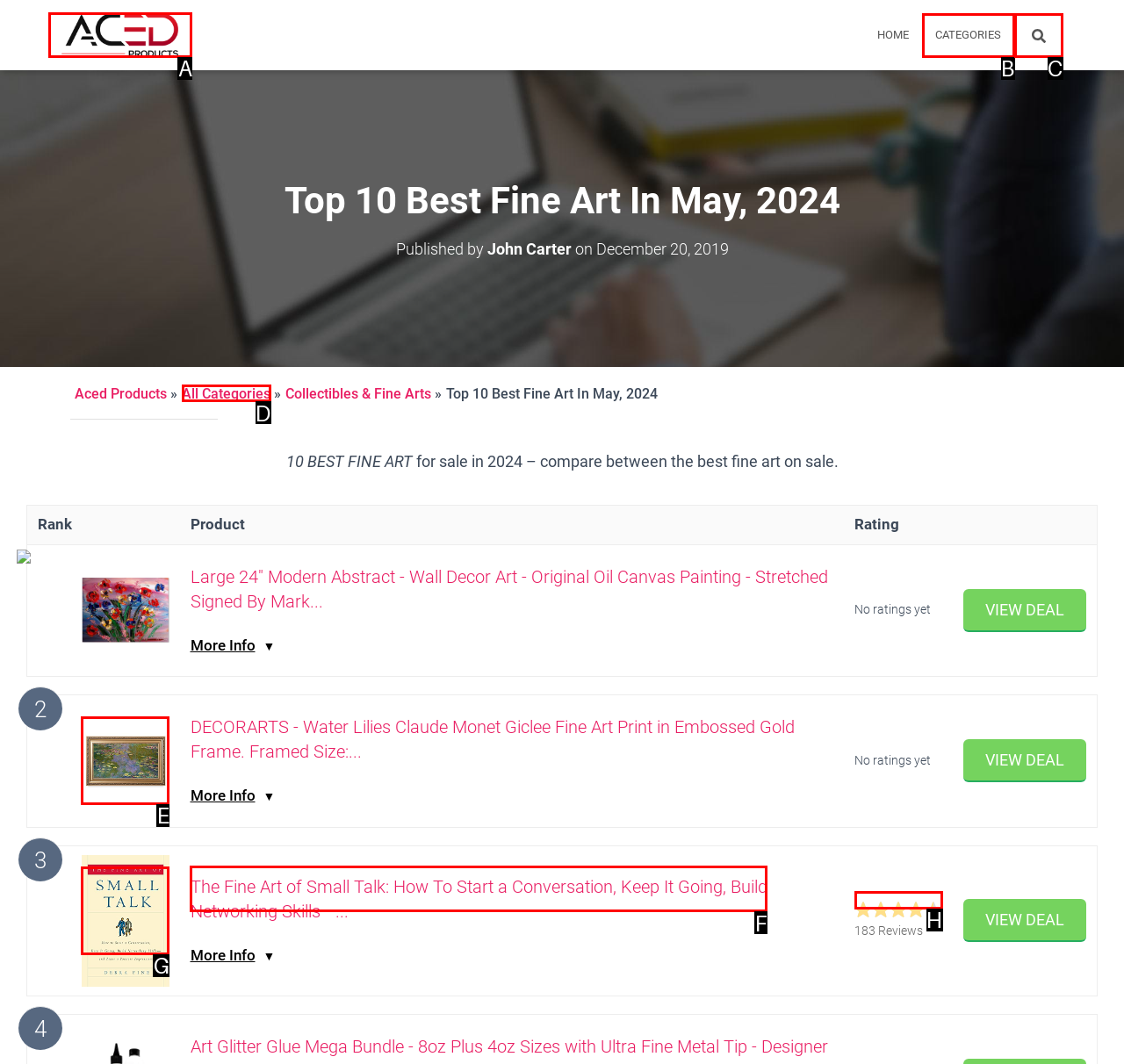Please indicate which HTML element should be clicked to fulfill the following task: Click on the Aced Products Logo. Provide the letter of the selected option.

A